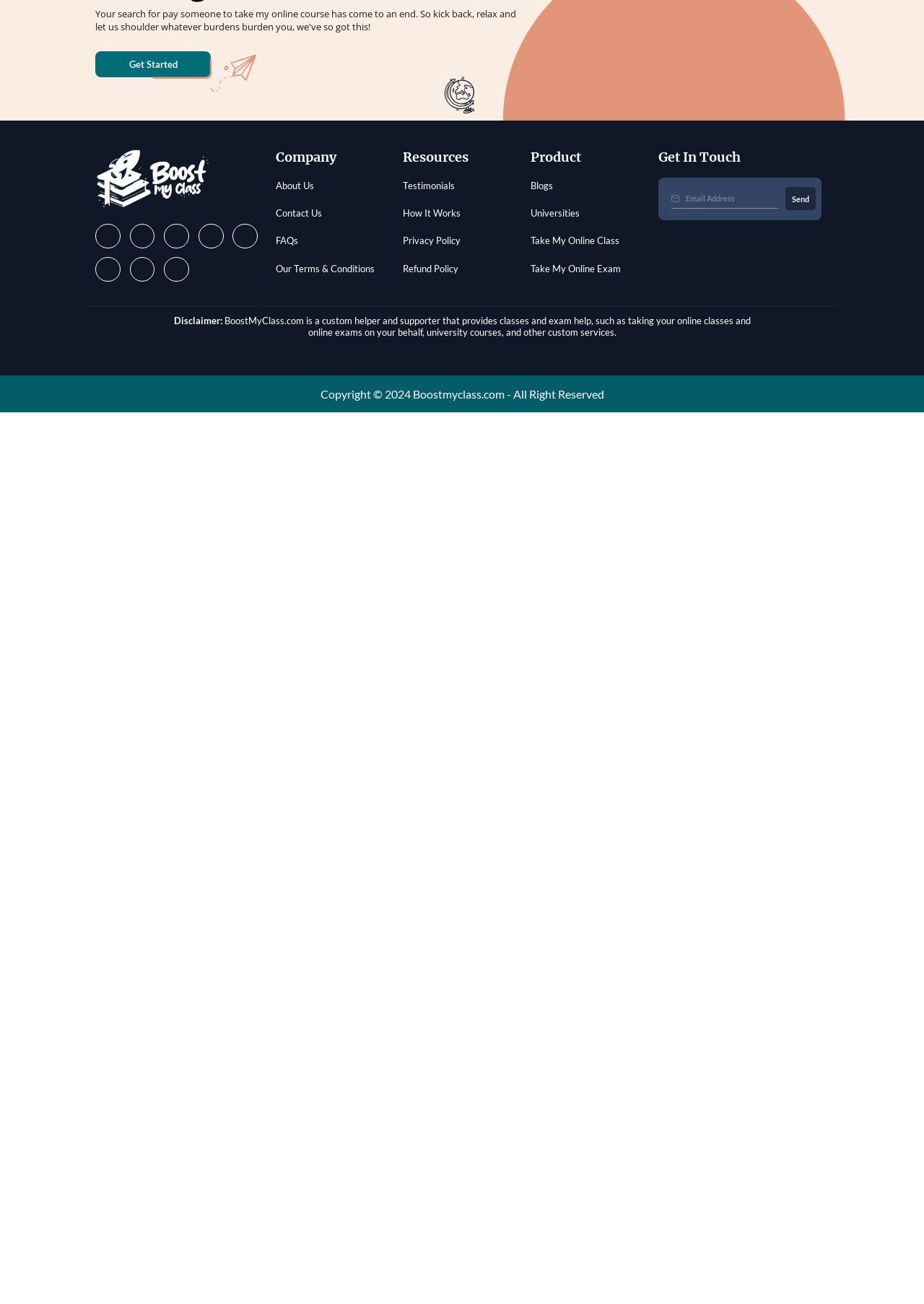What is the name of the company?
From the image, respond using a single word or phrase.

Not specified